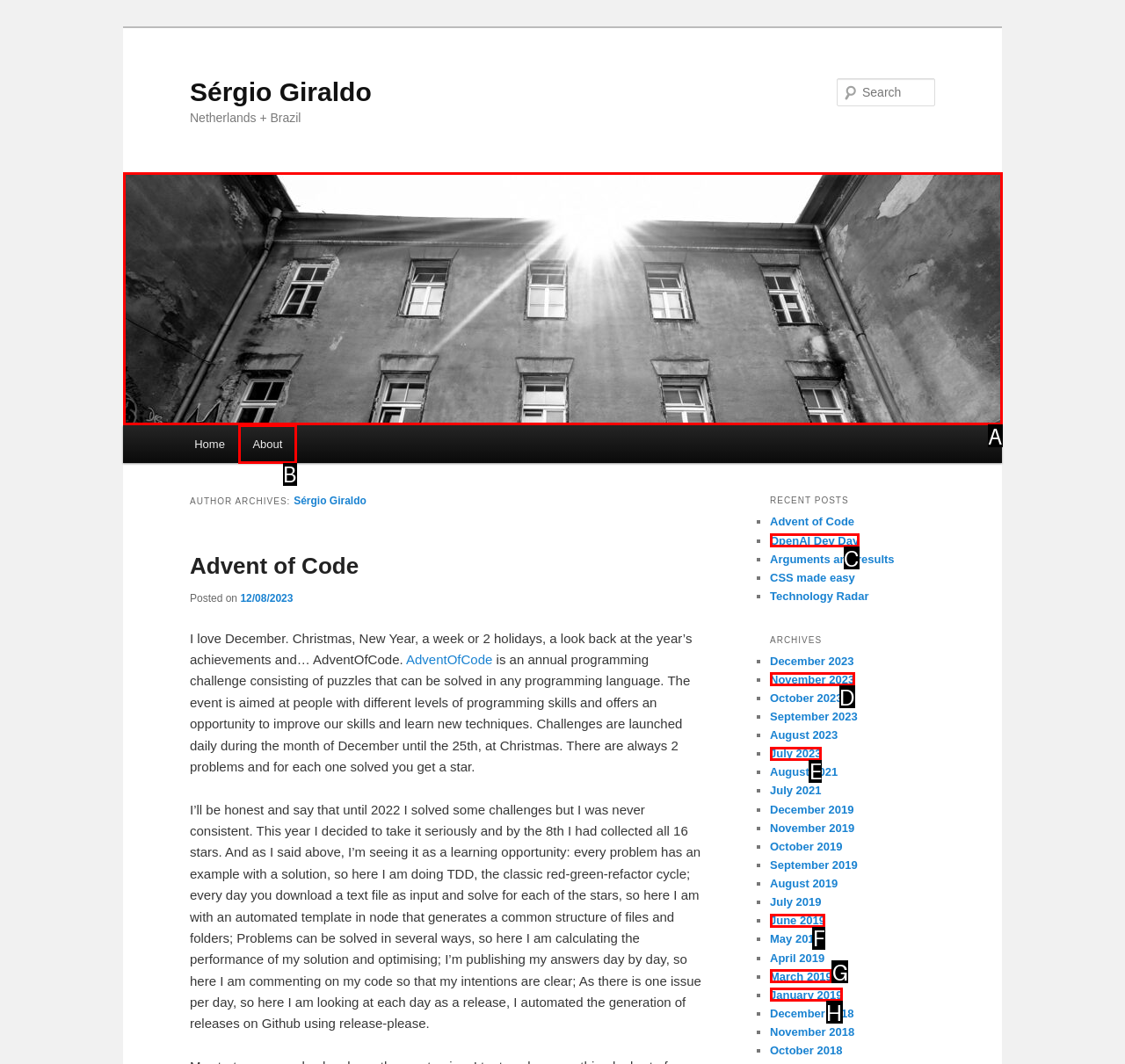Select the letter that corresponds to this element description: parent_node: Sérgio Giraldo
Answer with the letter of the correct option directly.

A